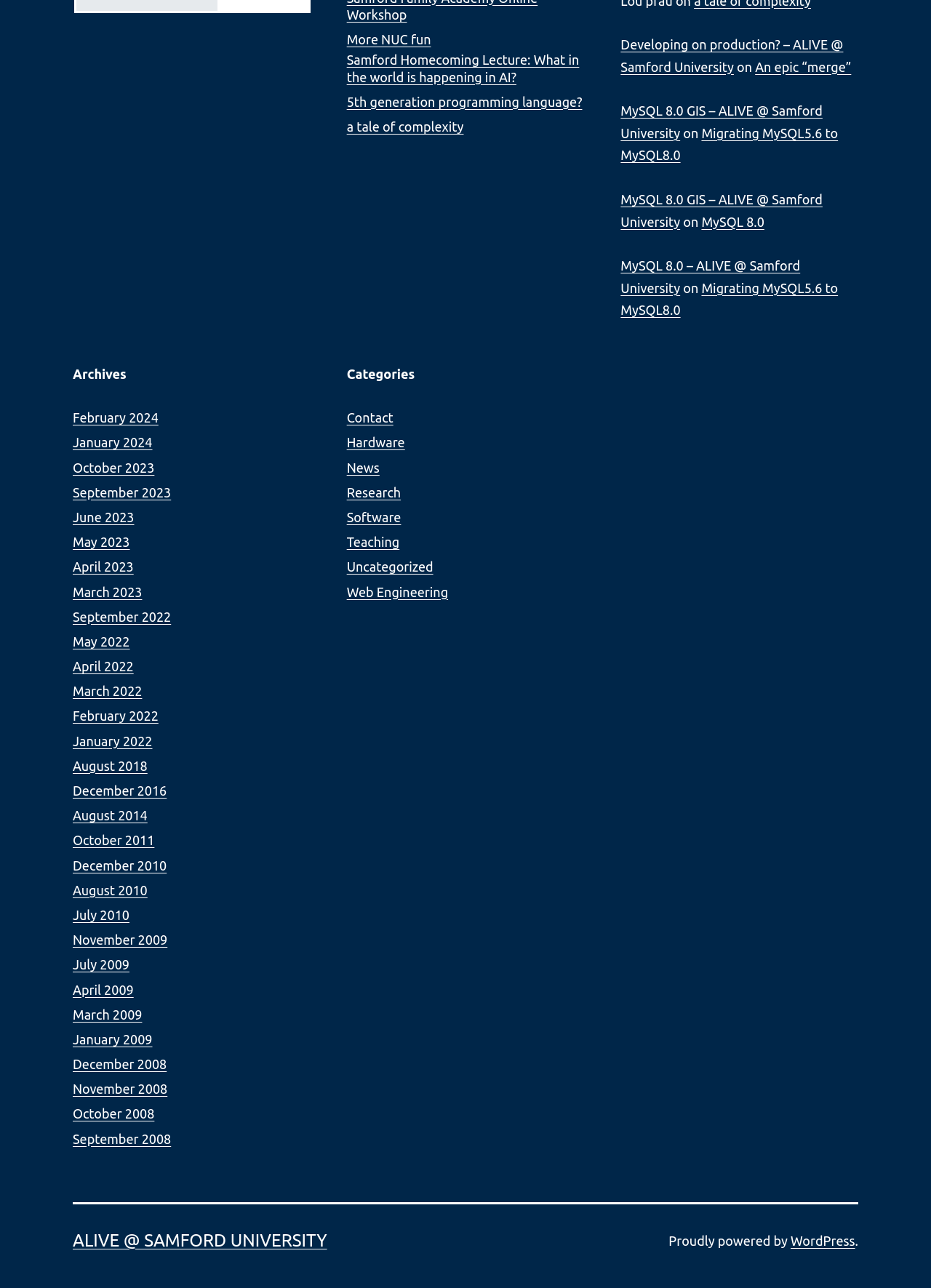Please identify the bounding box coordinates of the area I need to click to accomplish the following instruction: "view 'Archives'".

[0.078, 0.283, 0.333, 0.298]